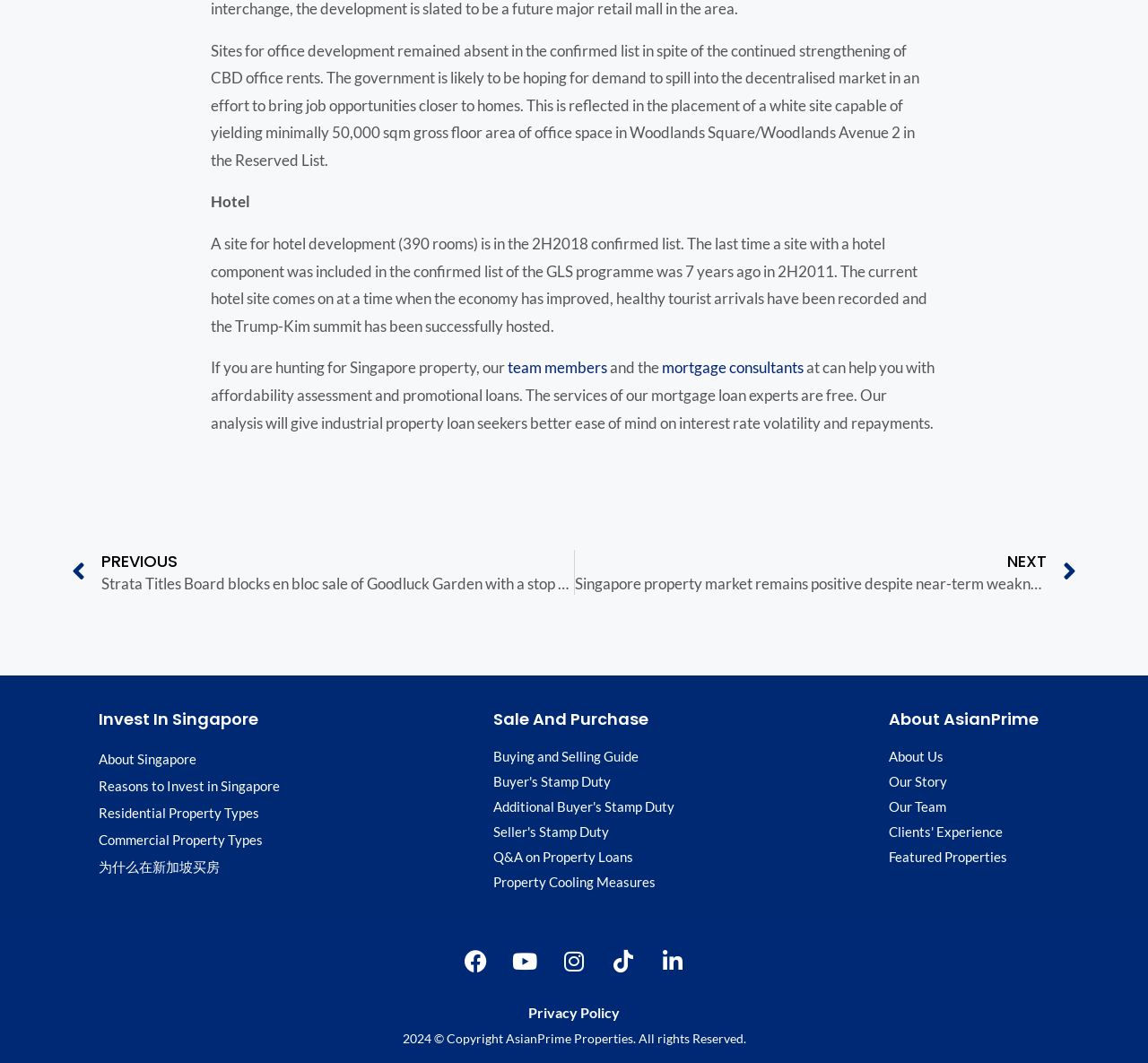What is the name of the company?
Using the image as a reference, deliver a detailed and thorough answer to the question.

The company's name is mentioned in the heading 'About AsianPrime' and also in the copyright statement at the bottom of the webpage.